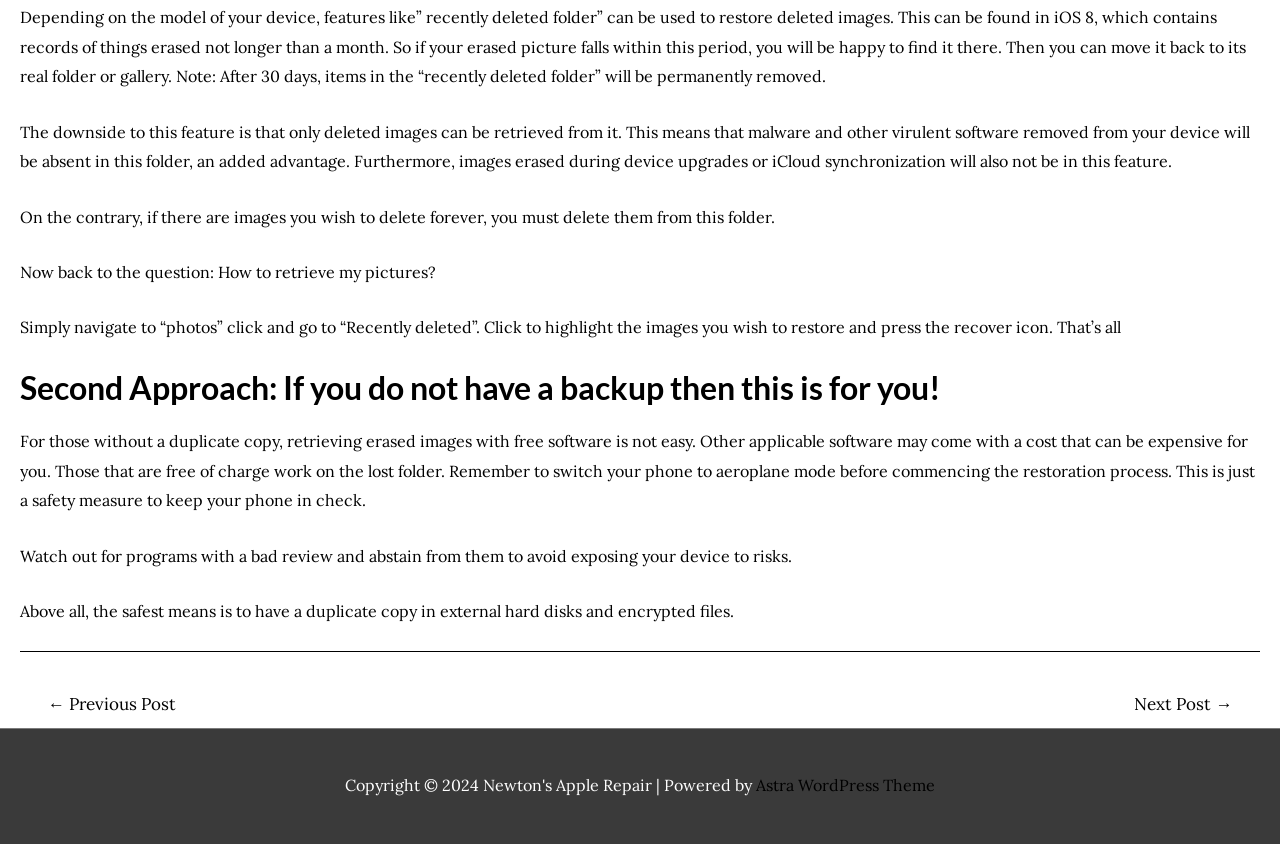From the webpage screenshot, identify the region described by Next Post →. Provide the bounding box coordinates as (top-left x, top-left y, bottom-right x, bottom-right y), with each value being a floating point number between 0 and 1.

[0.866, 0.813, 0.983, 0.86]